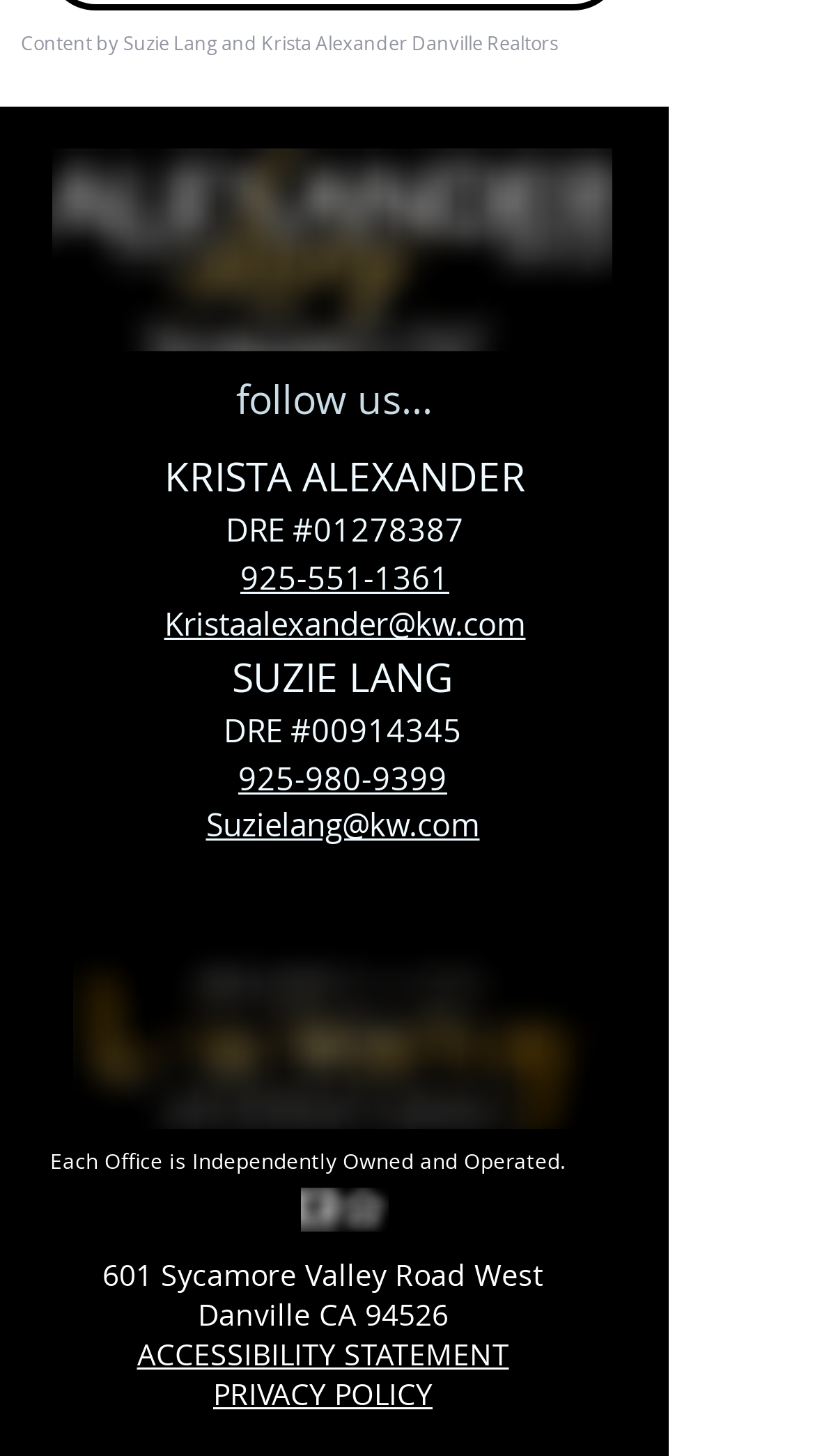Identify the bounding box coordinates of the section to be clicked to complete the task described by the following instruction: "View Krista Alexander's contact information". The coordinates should be four float numbers between 0 and 1, formatted as [left, top, right, bottom].

[0.295, 0.382, 0.551, 0.41]